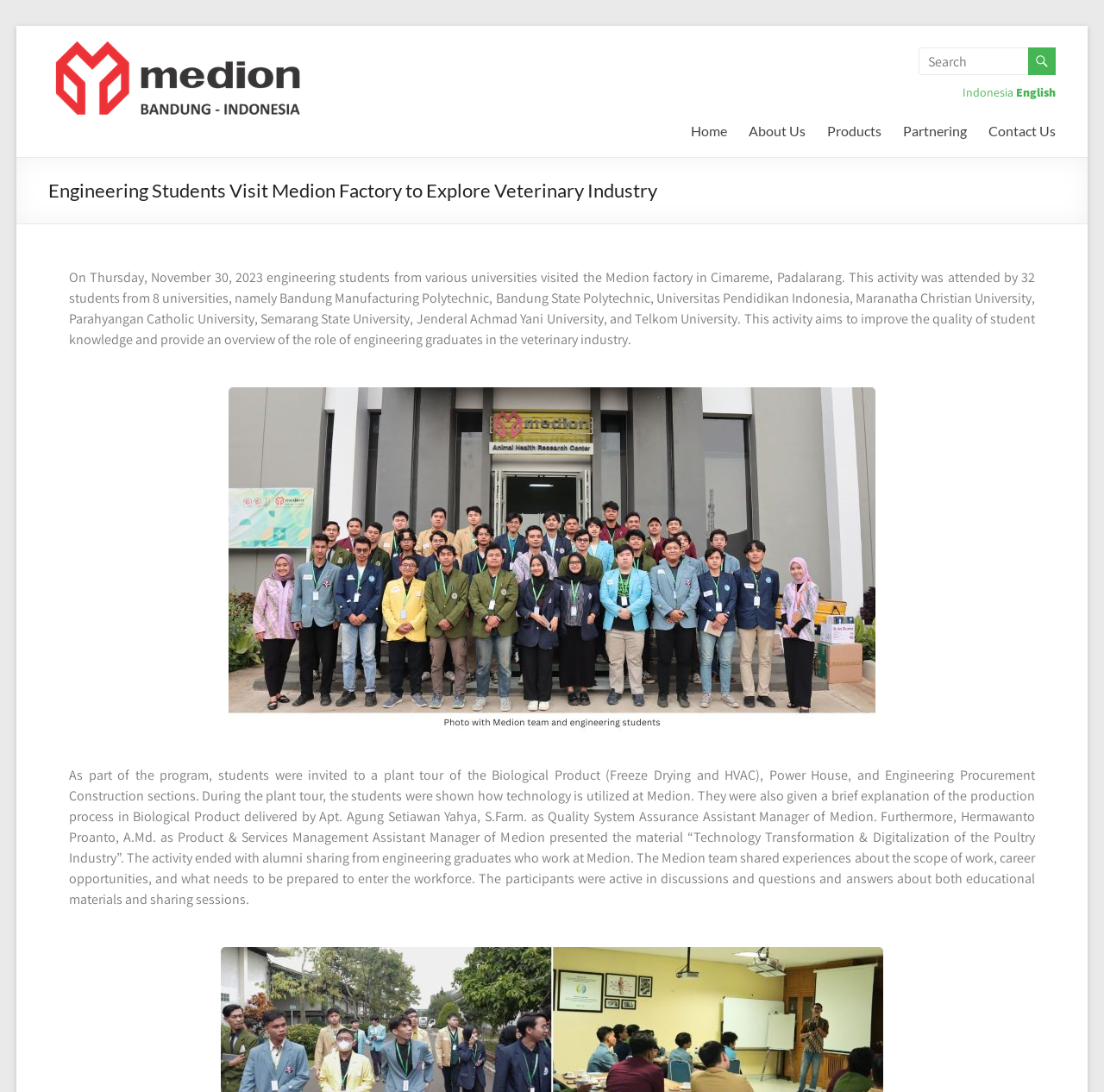Please identify the coordinates of the bounding box that should be clicked to fulfill this instruction: "Visit Medion Farma homepage".

[0.044, 0.035, 0.278, 0.051]